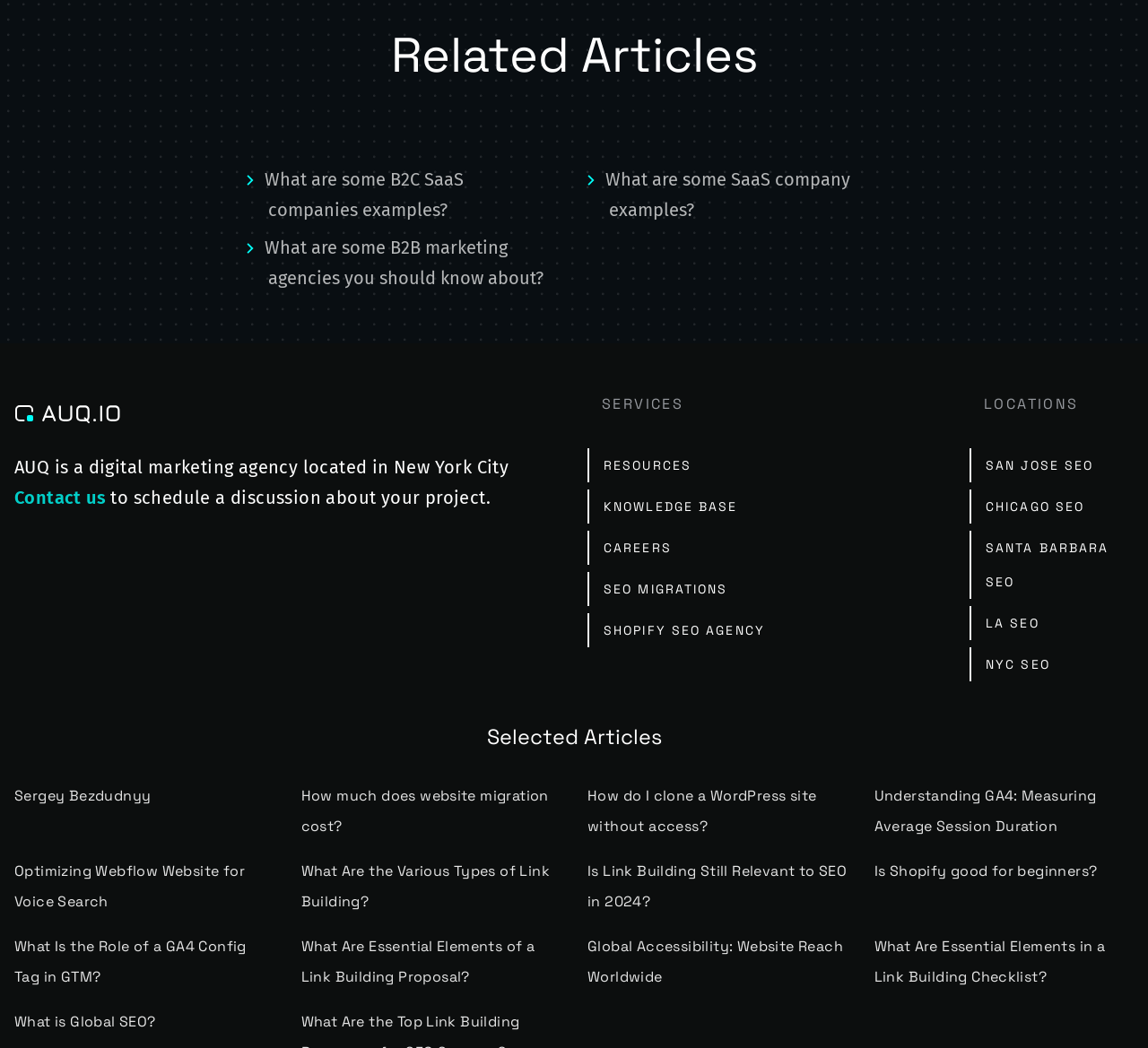Give a one-word or short-phrase answer to the following question: 
What is the topic of the article 'Understanding GA4: Measuring Average Session Duration'?

GA4